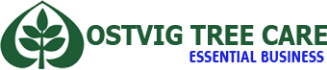Offer an in-depth caption for the image.

The image features the logo of Ostvig Tree Care, a tree service company located in Stillwater, MN. The logo prominently displays a stylized green leaf with a tree design at its center, symbolizing growth and nature. Accompanying the graphic is the text "OSTVIG TREE CARE," rendered in bold, dark green letters, conveying professionalism and reliability. Below the main title, the phrase "ESSENTIAL BUSINESS" is presented in bright blue, emphasizing the importance of their services in tree care and maintenance. This branding effectively reflects the company's commitment to providing quality tree services to both residential and commercial clients.